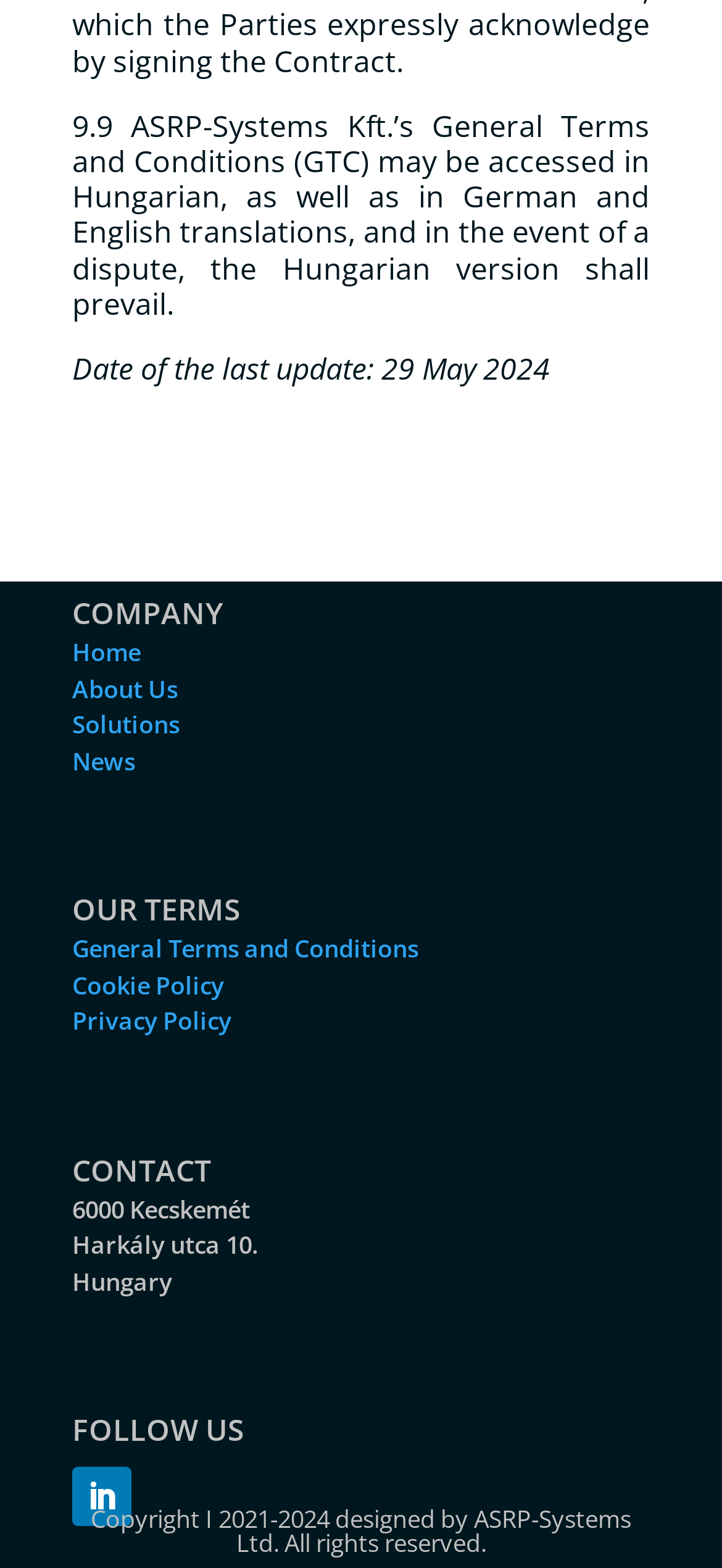Determine the bounding box coordinates for the clickable element to execute this instruction: "view general terms and conditions". Provide the coordinates as four float numbers between 0 and 1, i.e., [left, top, right, bottom].

[0.1, 0.594, 0.579, 0.615]